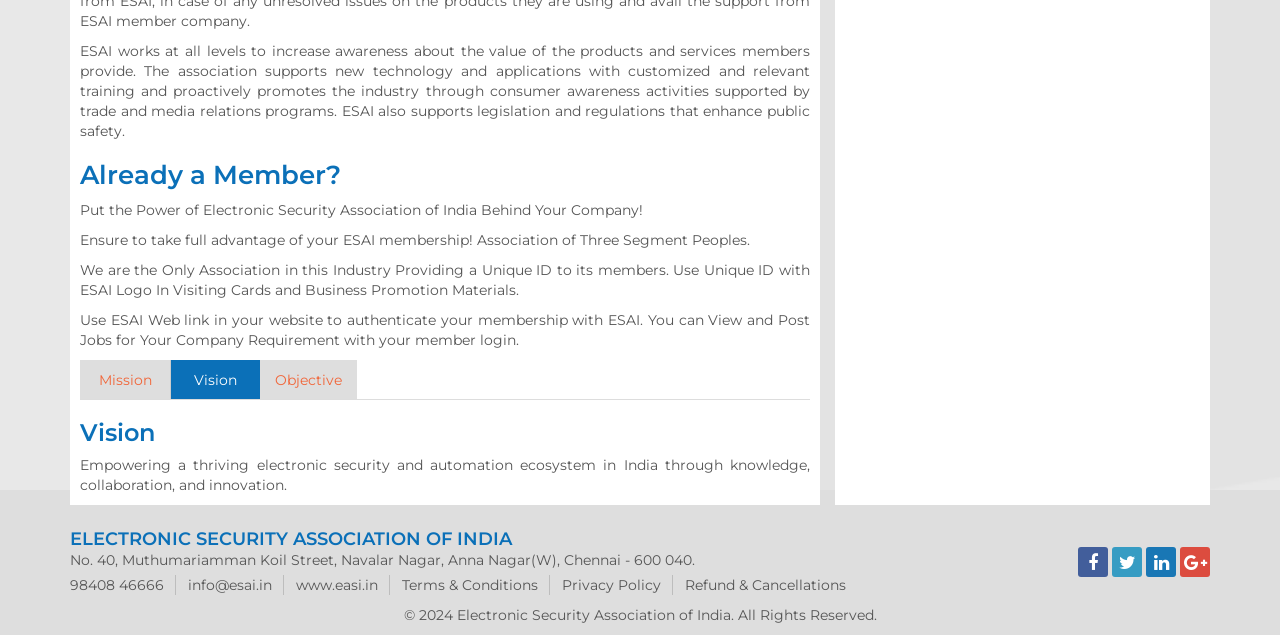Identify the bounding box coordinates of the section to be clicked to complete the task described by the following instruction: "Visit www.esai.in". The coordinates should be four float numbers between 0 and 1, formatted as [left, top, right, bottom].

[0.226, 0.905, 0.301, 0.937]